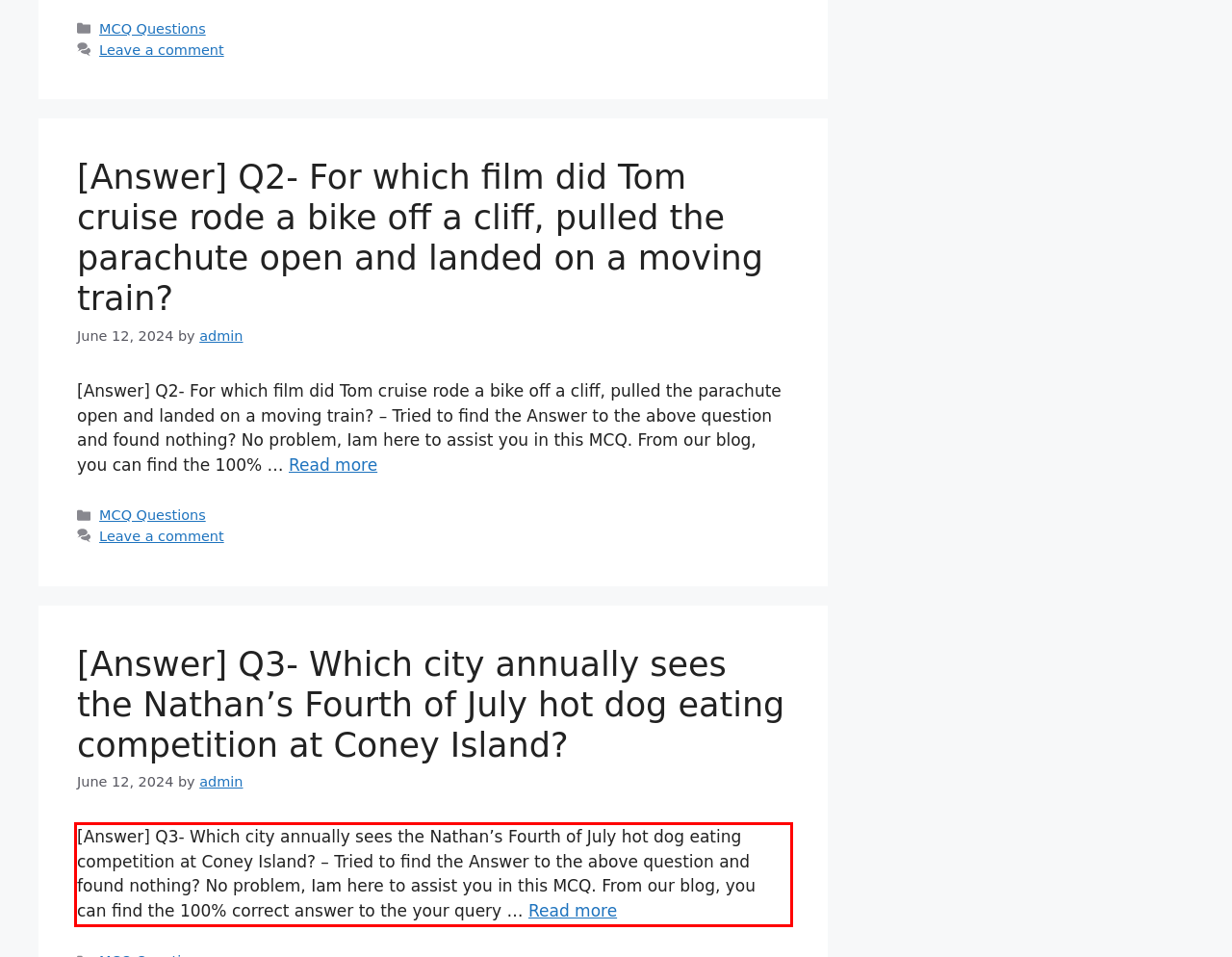Please identify and extract the text from the UI element that is surrounded by a red bounding box in the provided webpage screenshot.

[Answer] Q3- Which city annually sees the Nathan’s Fourth of July hot dog eating competition at Coney Island? – Tried to find the Answer to the above question and found nothing? No problem, Iam here to assist you in this MCQ. From our blog, you can find the 100% correct answer to the your query … Read more